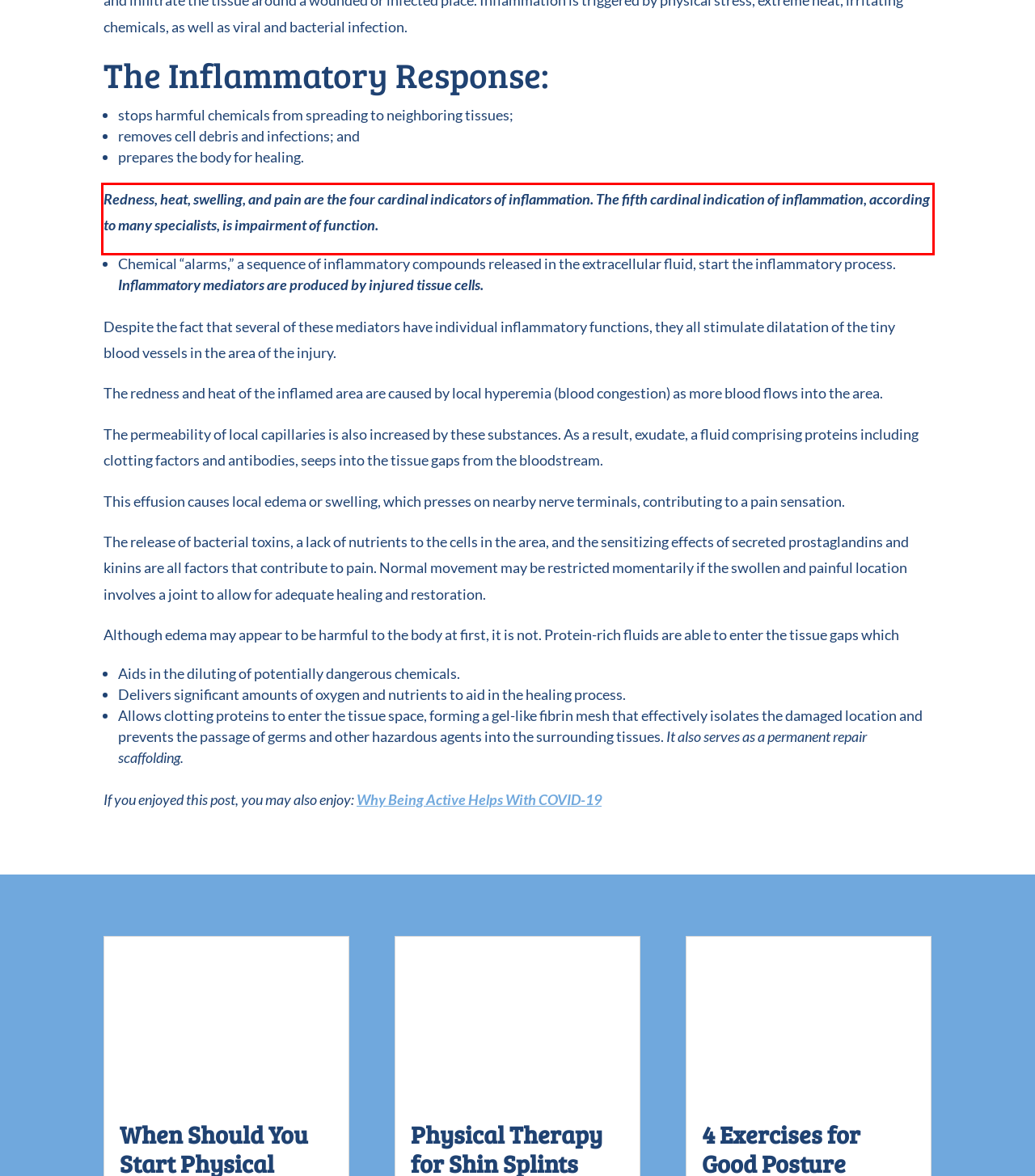Given a screenshot of a webpage with a red bounding box, extract the text content from the UI element inside the red bounding box.

Redness, heat, swelling, and pain are the four cardinal indicators of inflammation. The fifth cardinal indication of inflammation, according to many specialists, is impairment of function.